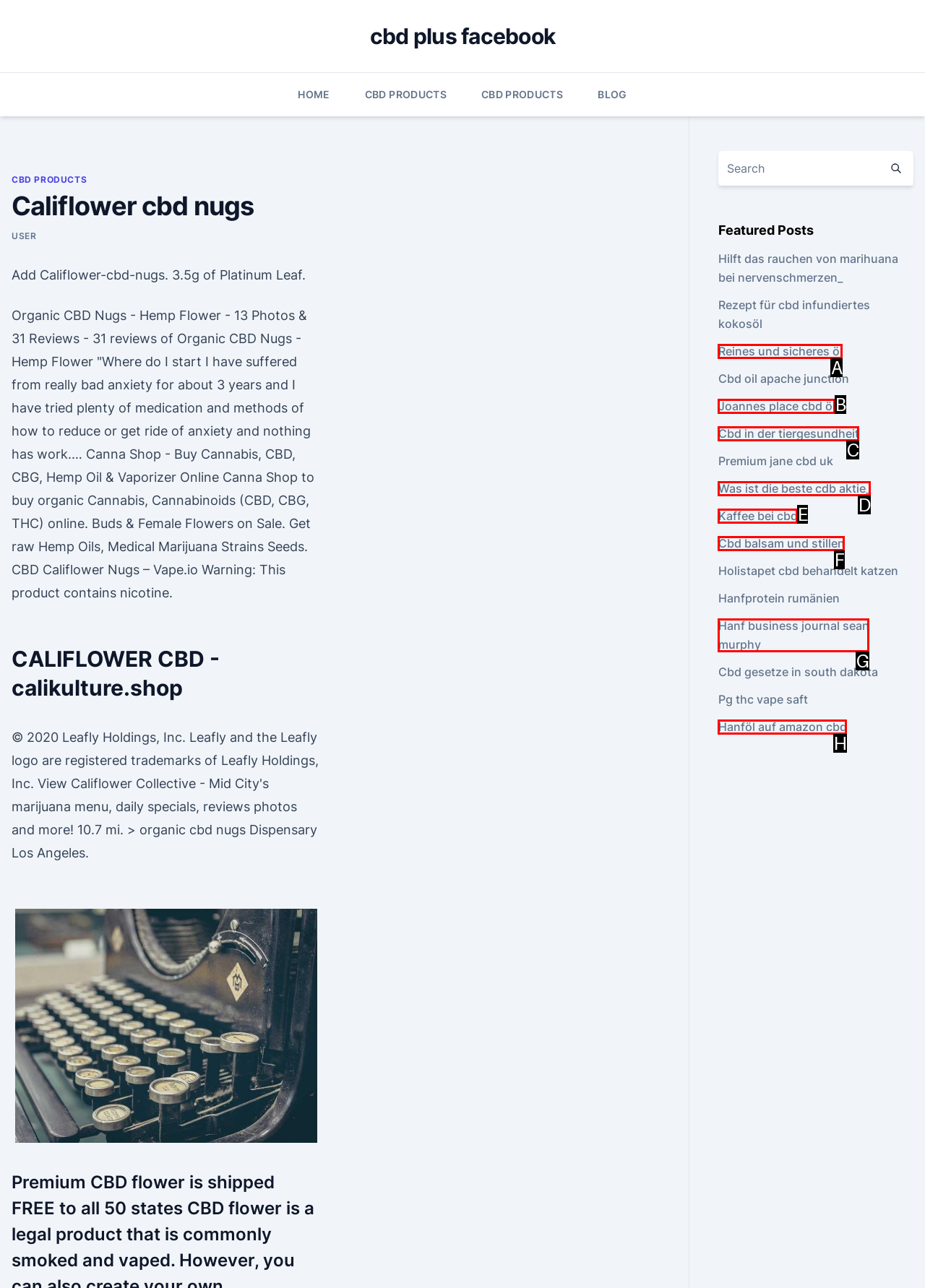Find the HTML element that matches the description: Hanf business journal sean murphy
Respond with the corresponding letter from the choices provided.

G